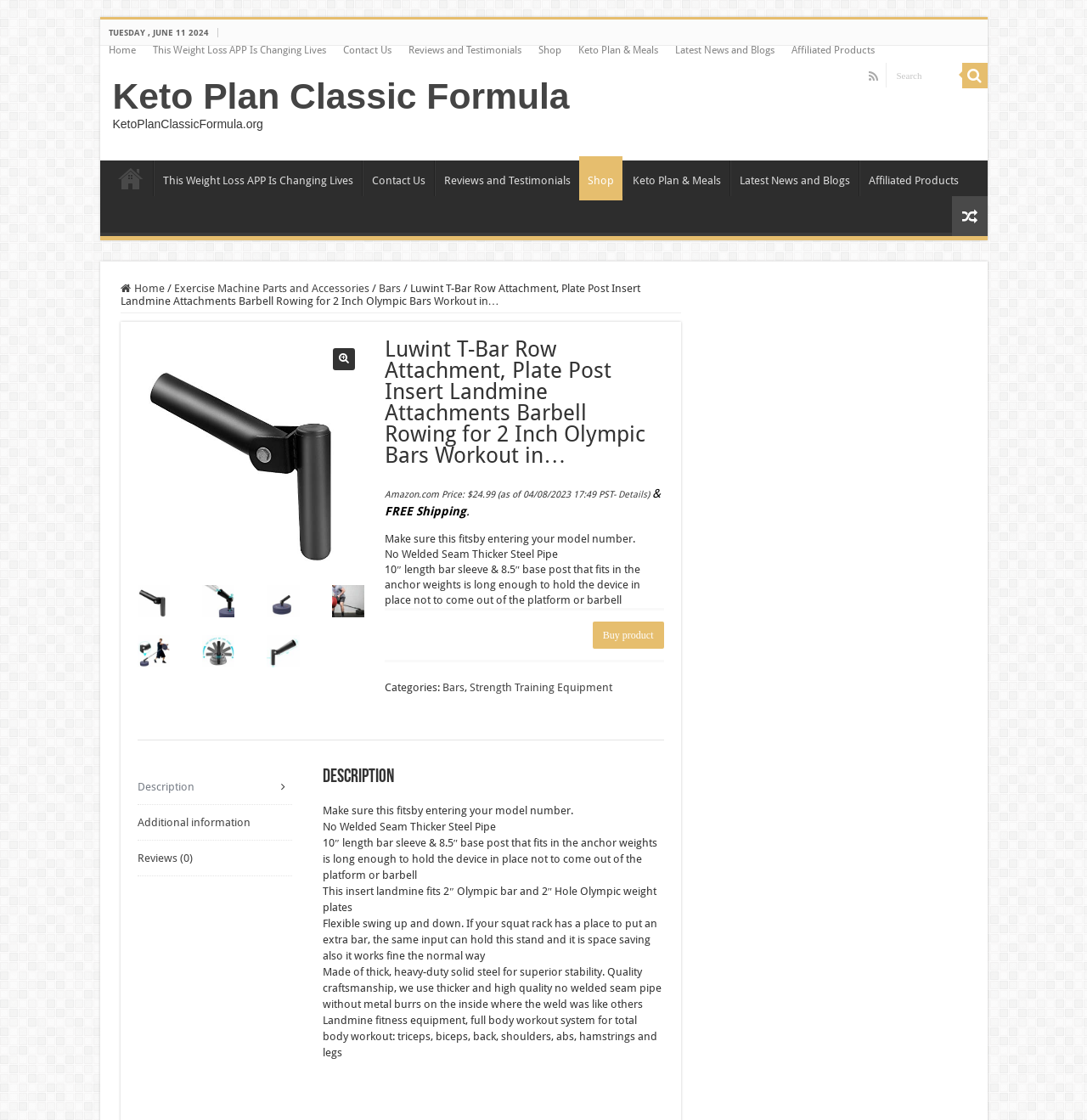Please find the bounding box coordinates of the element that needs to be clicked to perform the following instruction: "View product description". The bounding box coordinates should be four float numbers between 0 and 1, represented as [left, top, right, bottom].

[0.297, 0.687, 0.611, 0.701]